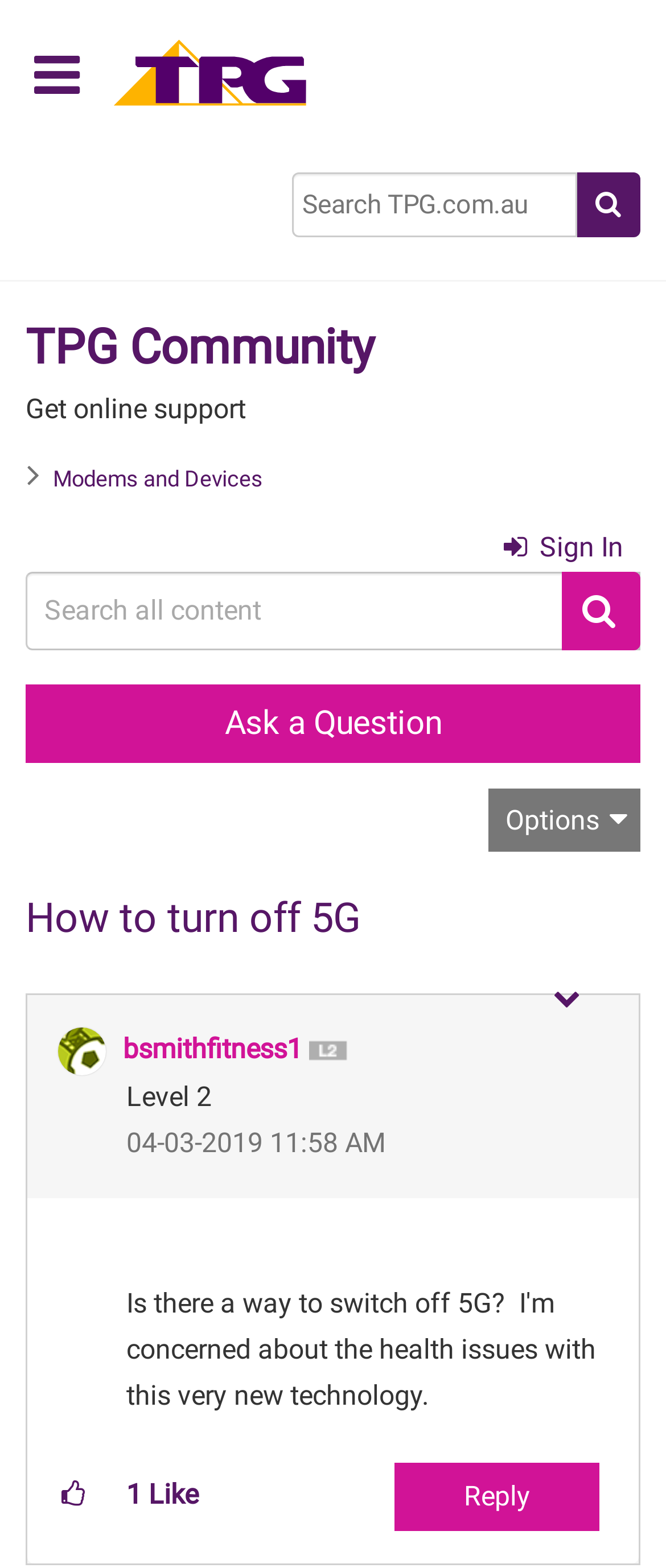Give a full account of the webpage's elements and their arrangement.

This webpage is a community forum discussion page, specifically focused on the topic "How to turn off 5G" on the TPG Community platform. At the top left corner, there is a button with a hamburger icon, followed by a "Home" link with an accompanying image. A search box is located to the right of these elements, accompanied by a magnifying glass button.

The page's title, "TPG Community", is displayed prominently in the top center, with a "Get online support" text below it. A navigation menu, referred to as "breadcrumbs", is situated above a "Modems and Devices" link. On the top right corner, there is a "Sign In" link, accompanied by a search button and a textbox.

Below the navigation menu, a prominent heading "How to turn off 5G" is displayed, followed by a disabled generic element. The main content of the page is a discussion post, which includes an image of the user "bsmithfitness1", their profile link, and a "Level 2" badge. The post's details, such as the date and time it was posted, are displayed below the user information.

To the right of the post, there is a "Show post option menu" button. Below the post, there is a layout table containing a "1 Like" link and a button to give kudos to the post. Finally, a "Reply" link is located at the bottom right corner of the page.